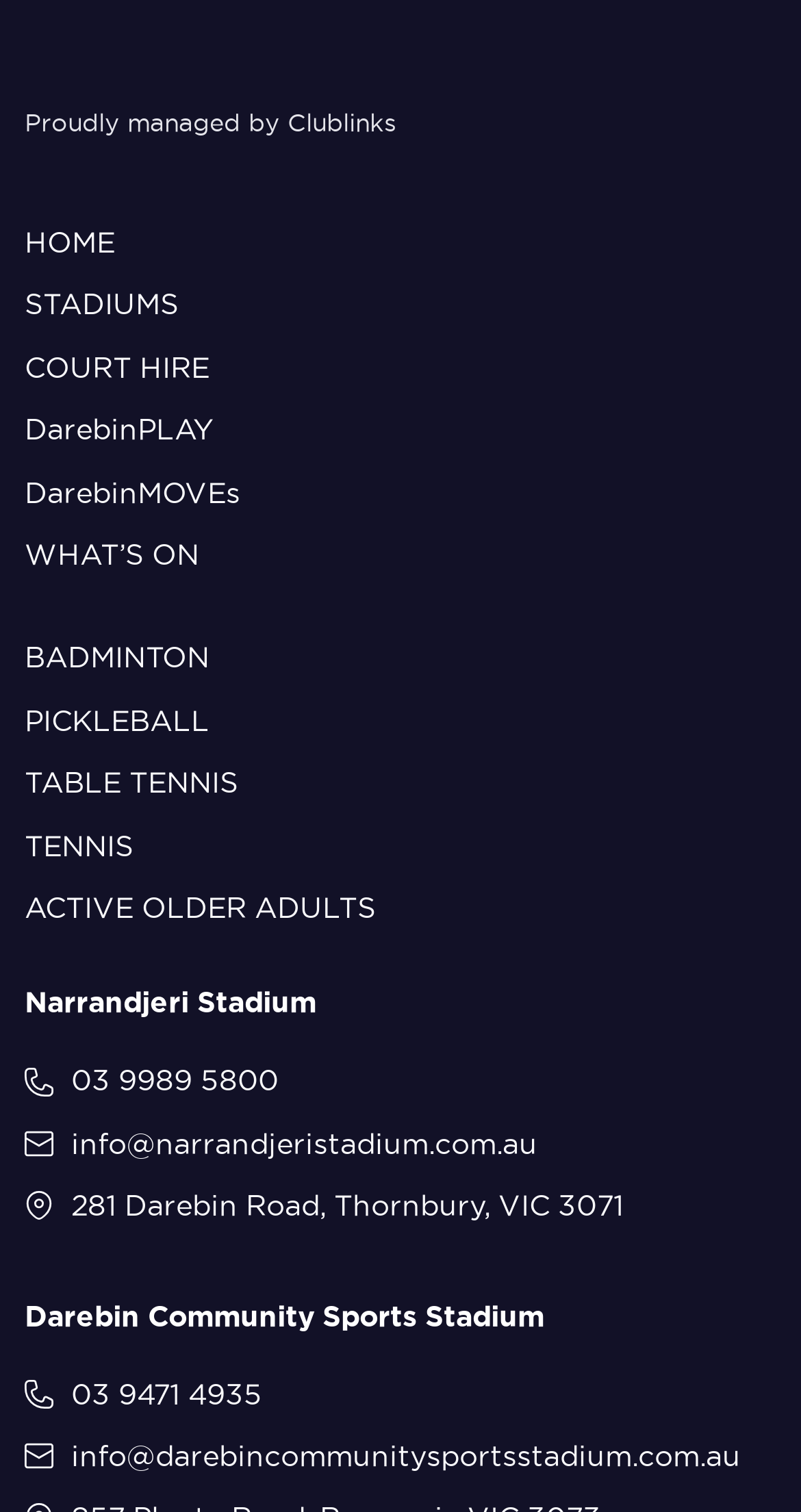Determine the bounding box coordinates of the element that should be clicked to execute the following command: "Check the phone number of Darebin Community Sports Stadium".

[0.031, 0.907, 0.969, 0.937]